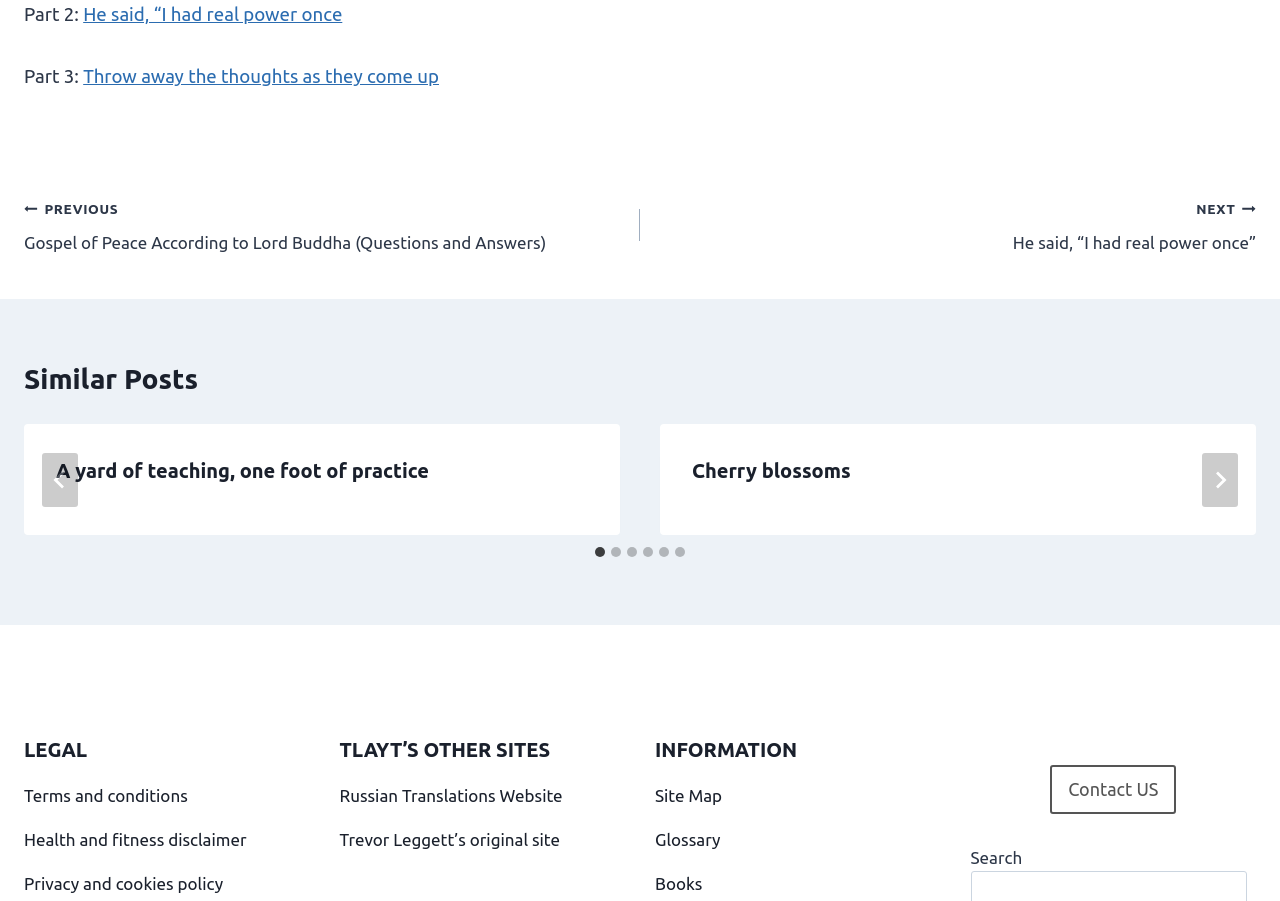How many slides are there in the post?
Please answer the question as detailed as possible.

The number of slides can be determined by counting the number of tab elements in the tablist with the label 'Select a slide to show', which has 6 tabs labeled 'Go to slide 1' to 'Go to slide 6'.